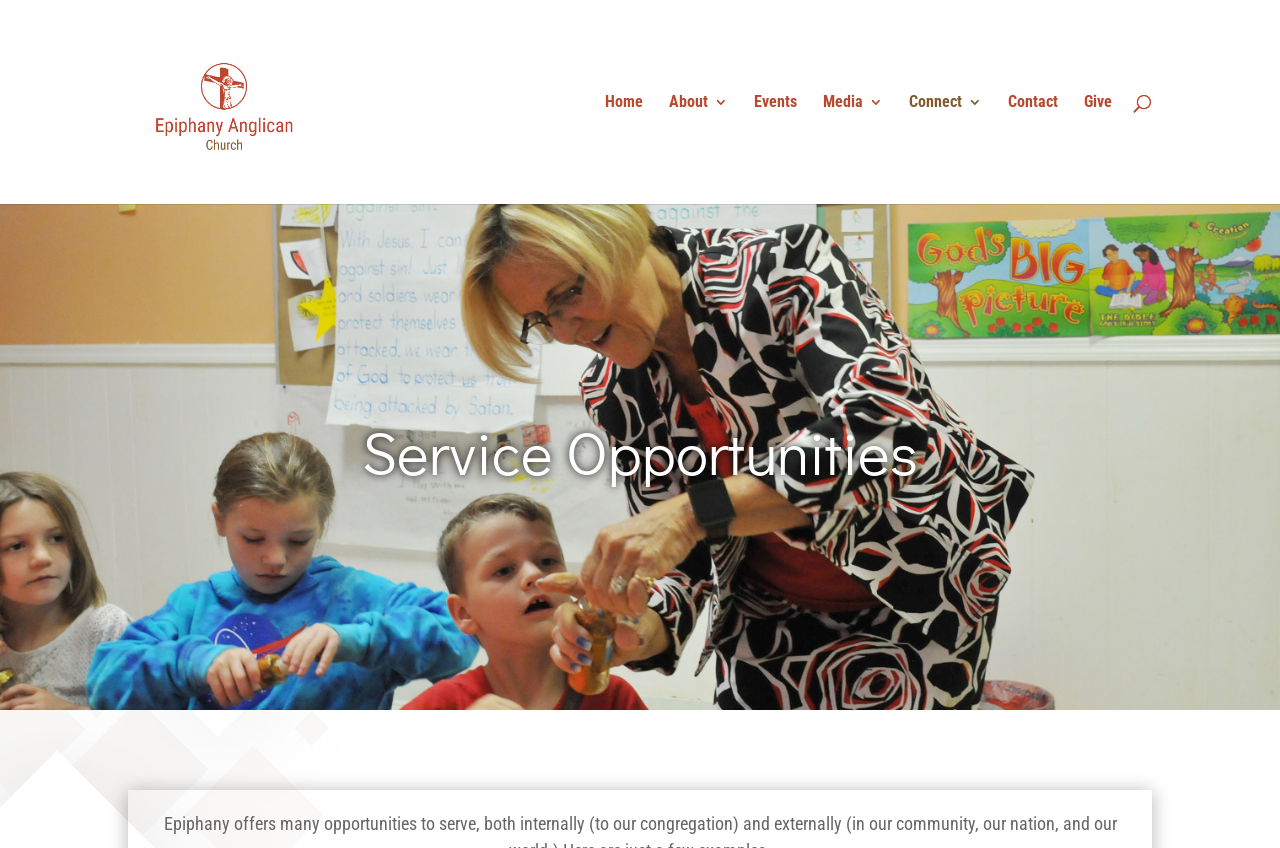Elaborate on the information and visuals displayed on the webpage.

The webpage is about service opportunities at Epiphany Anglican Church. At the top left, there is a link to the church's homepage, accompanied by an image of the church's logo. To the right of the logo, there is a navigation menu with links to various sections, including "Home", "About", "Events", "Media", "Connect", "Contact", and "Give". 

Below the navigation menu, there is a prominent heading that reads "Service Opportunities". This heading is centered on the page, taking up a significant portion of the screen. 

There is also a search bar at the very top of the page, spanning almost the entire width of the screen.